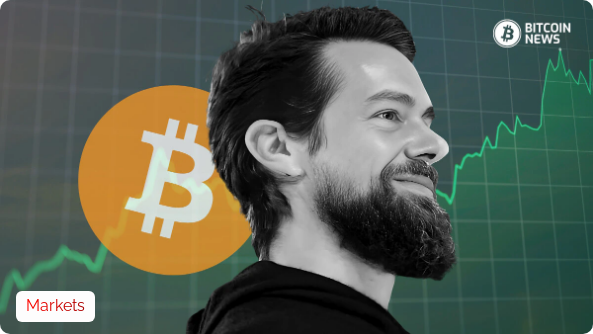Provide a one-word or brief phrase answer to the question:
What is the focus of the content?

Market trends or predictions